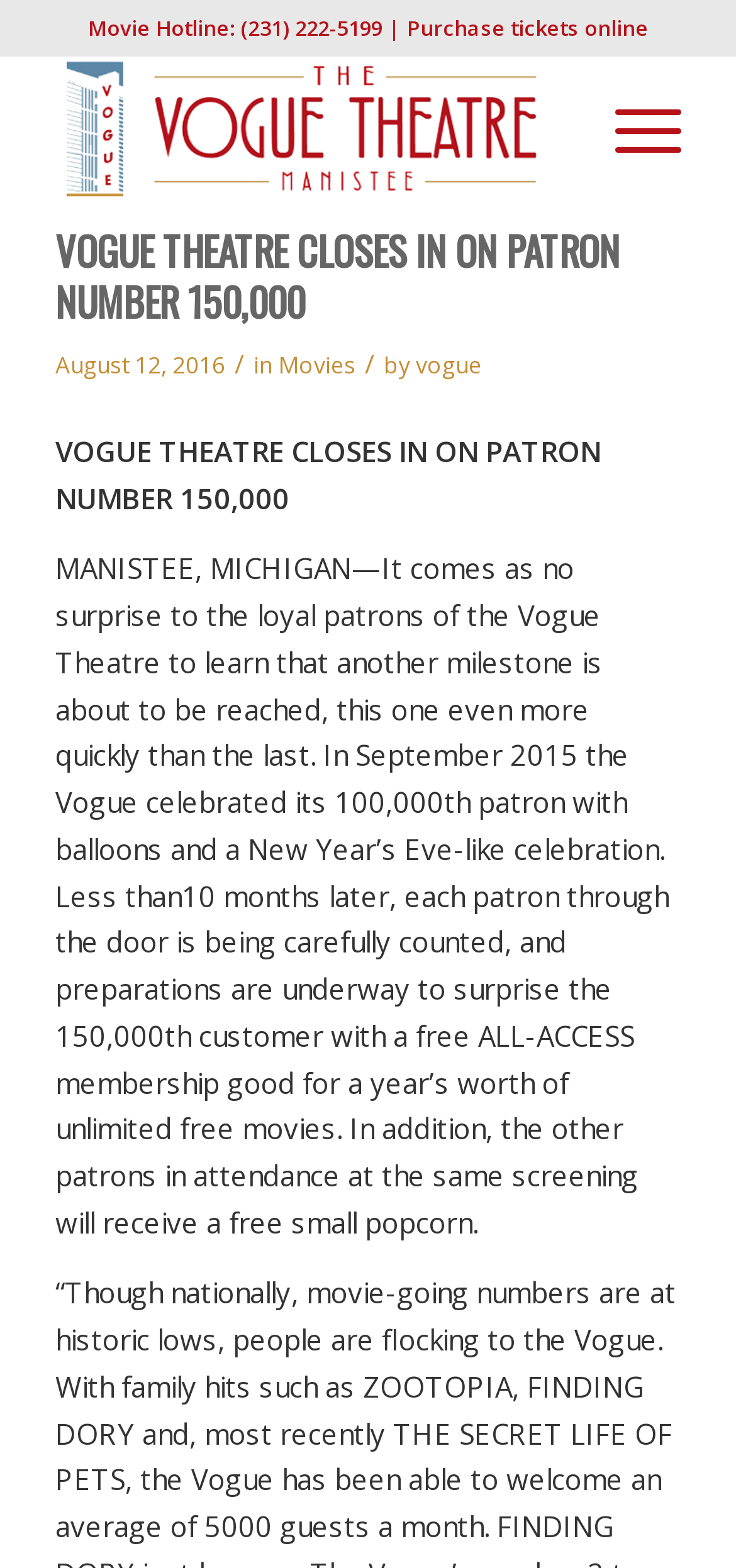Give a short answer using one word or phrase for the question:
What is the milestone being celebrated?

150,000th patron